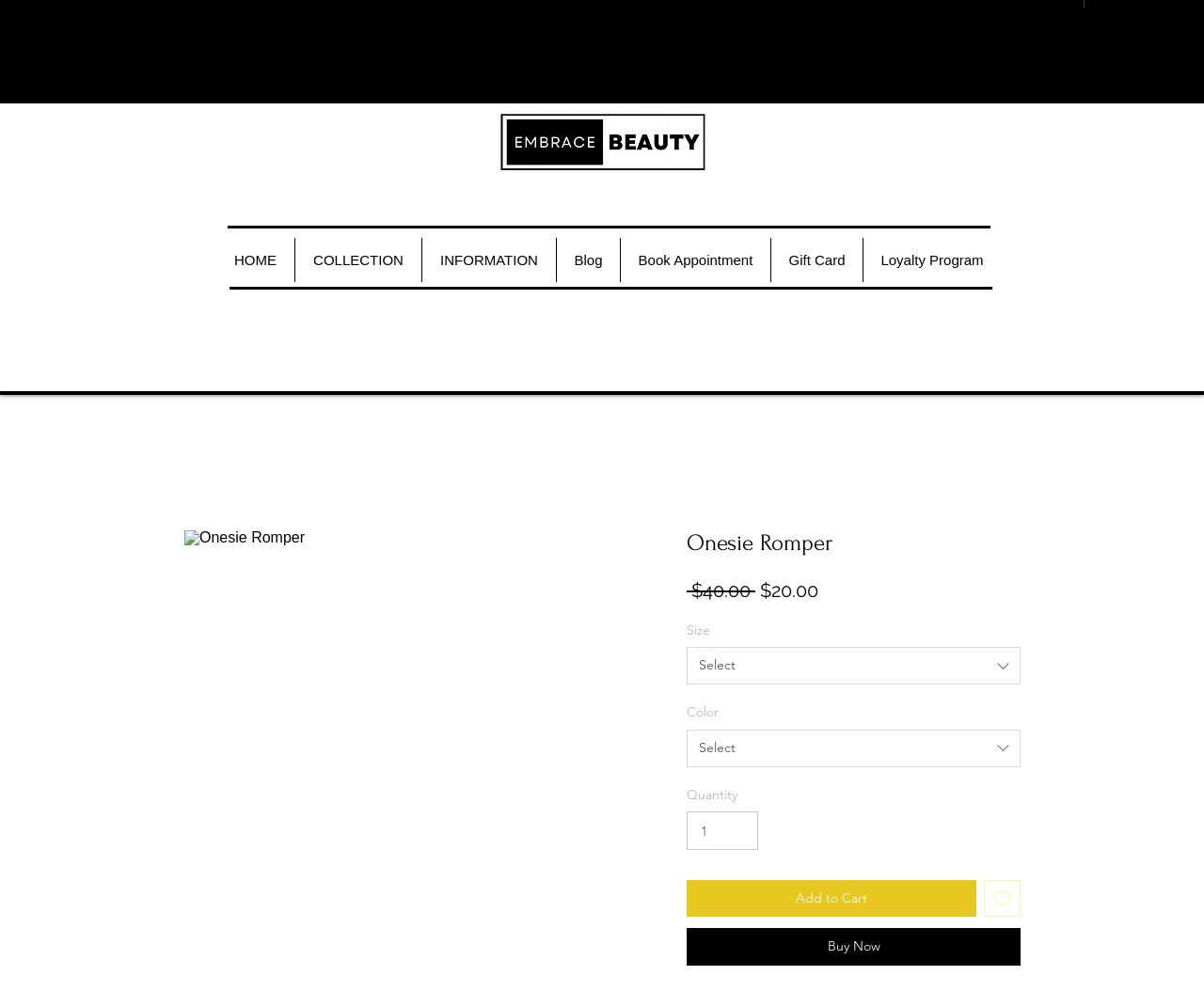Can you find the bounding box coordinates of the area I should click to execute the following instruction: "Select a size"?

[0.57, 0.643, 0.848, 0.68]